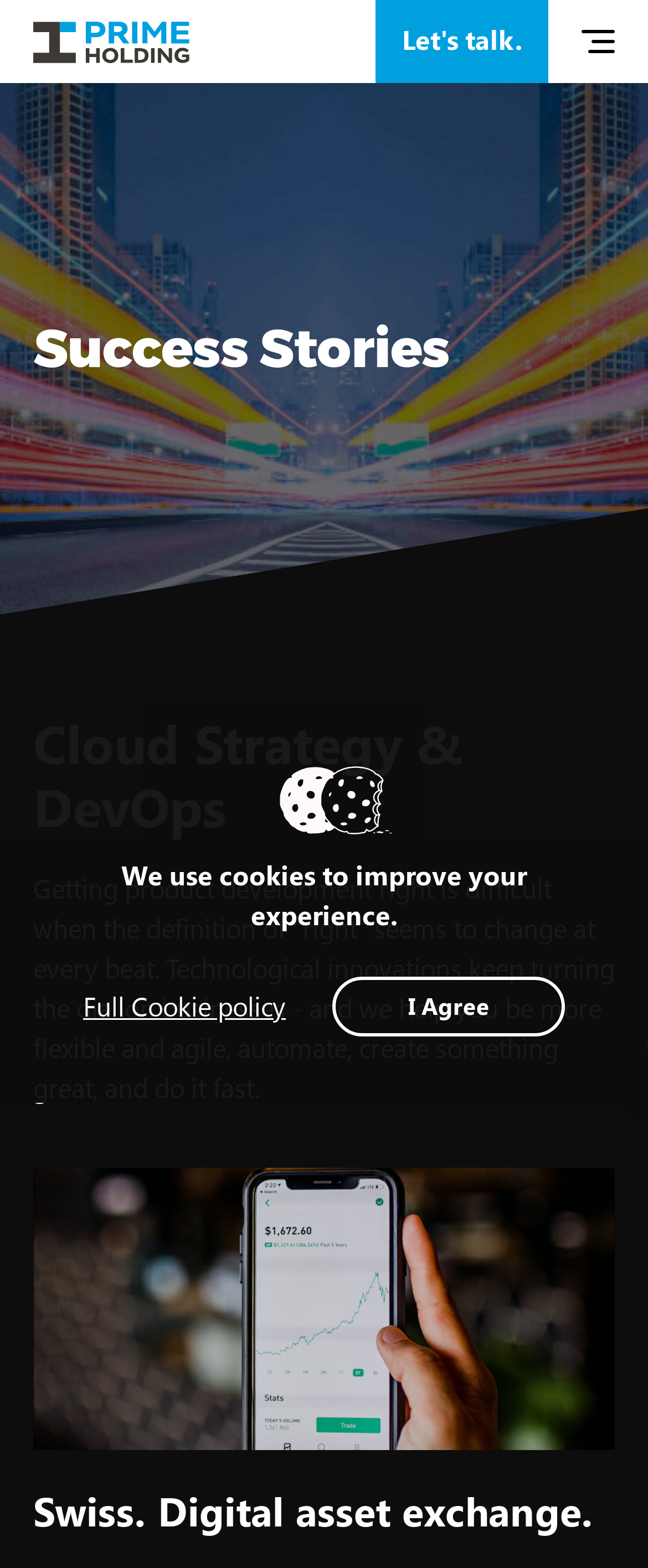Determine the bounding box for the described UI element: "Swiss. Digital asset exchange.".

[0.051, 0.946, 0.915, 0.984]